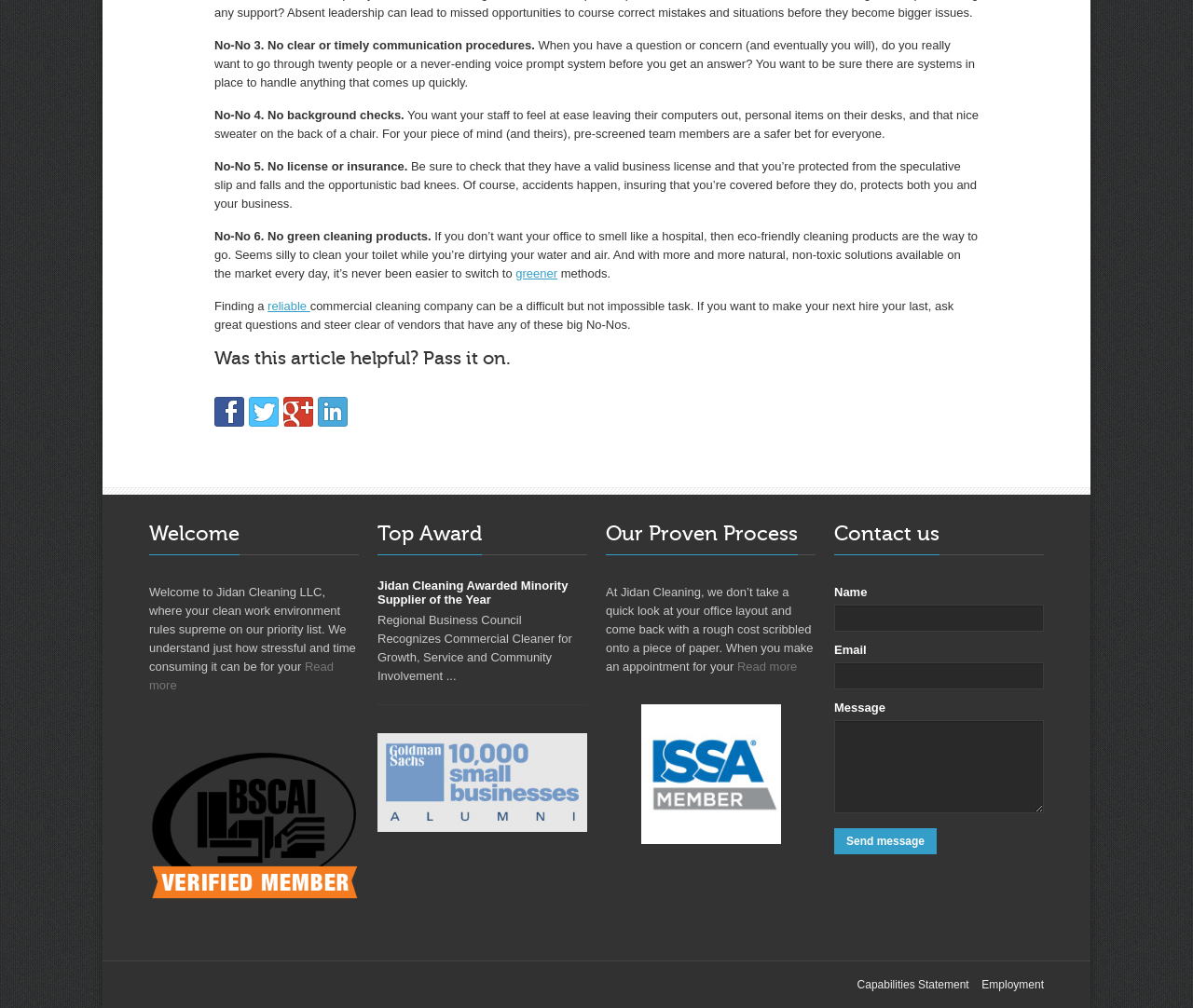Can you look at the image and give a comprehensive answer to the question:
What is the company name mentioned on the webpage?

I found the company name 'Jidan Cleaning LLC' in the StaticText element with the text 'Welcome to Jidan Cleaning LLC, where your clean work environment rules supreme on our priority list.'